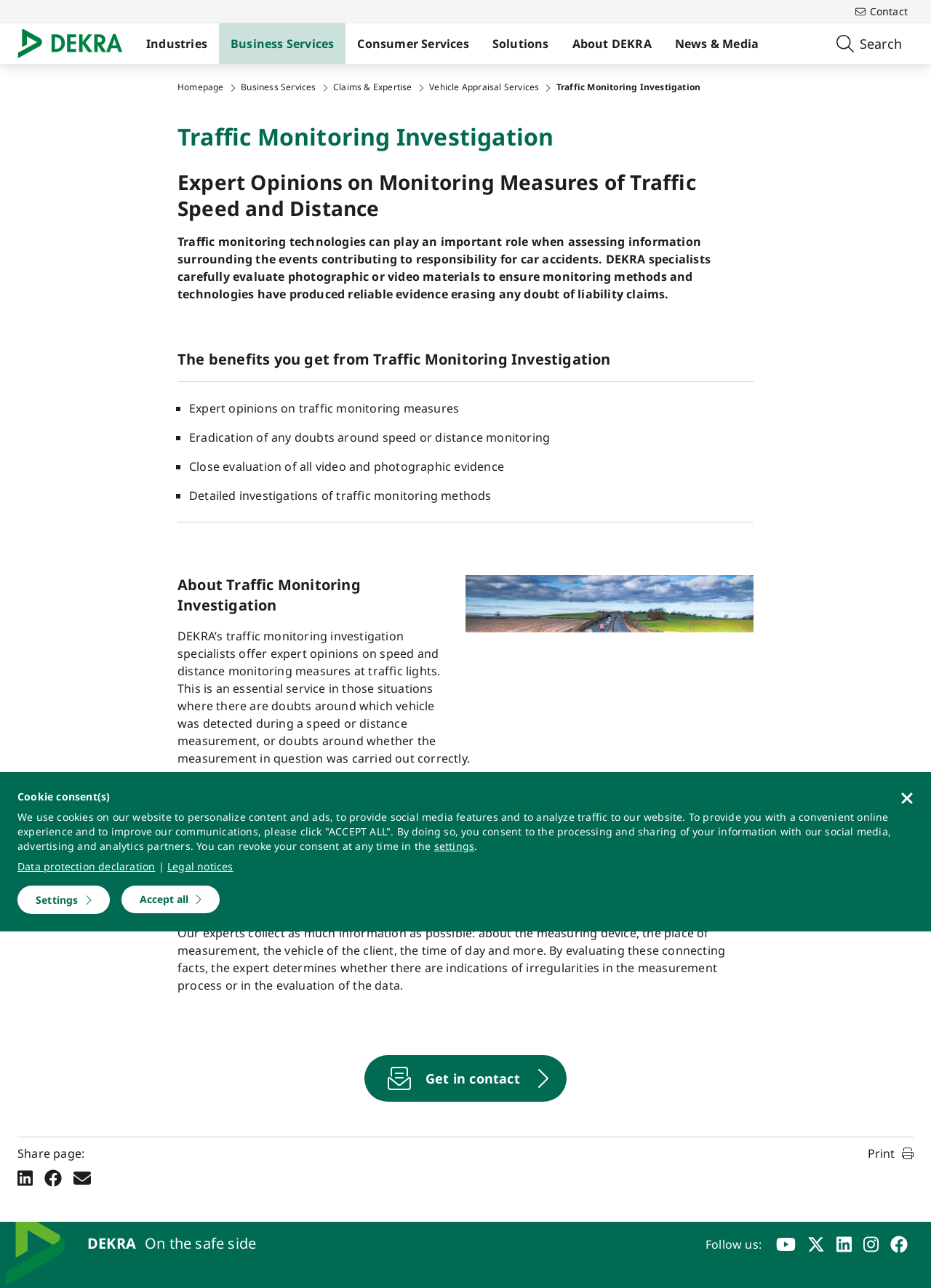Point out the bounding box coordinates of the section to click in order to follow this instruction: "Click the 'Settings' link".

[0.019, 0.688, 0.118, 0.71]